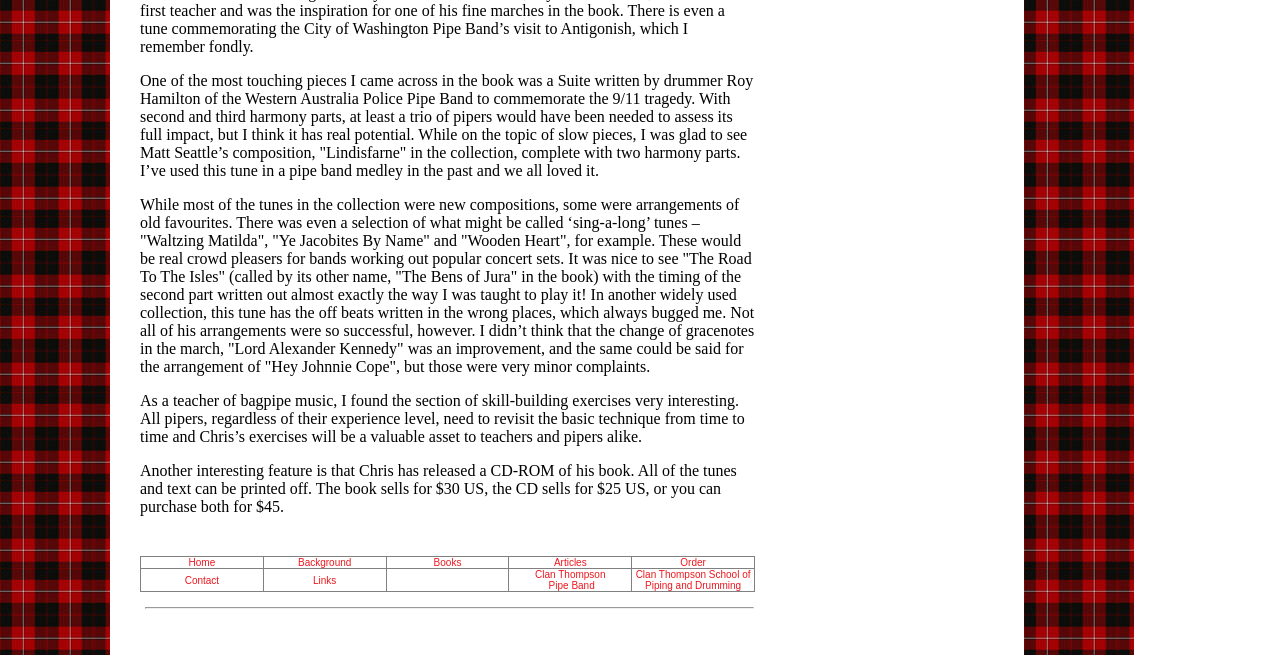Please mark the bounding box coordinates of the area that should be clicked to carry out the instruction: "View Books".

[0.302, 0.85, 0.398, 0.868]